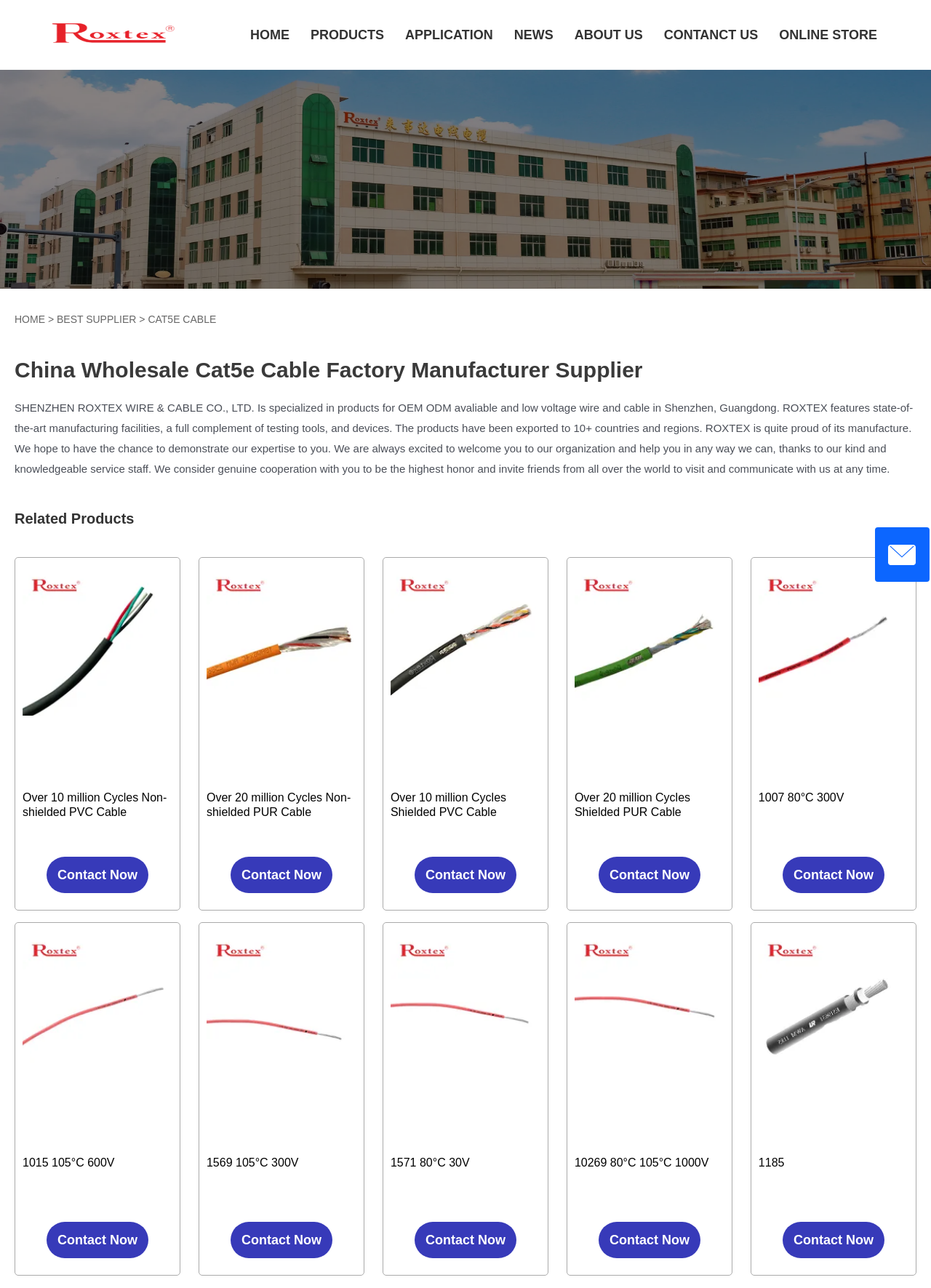Please provide a one-word or short phrase answer to the question:
What is the name of the company?

ROXTEX